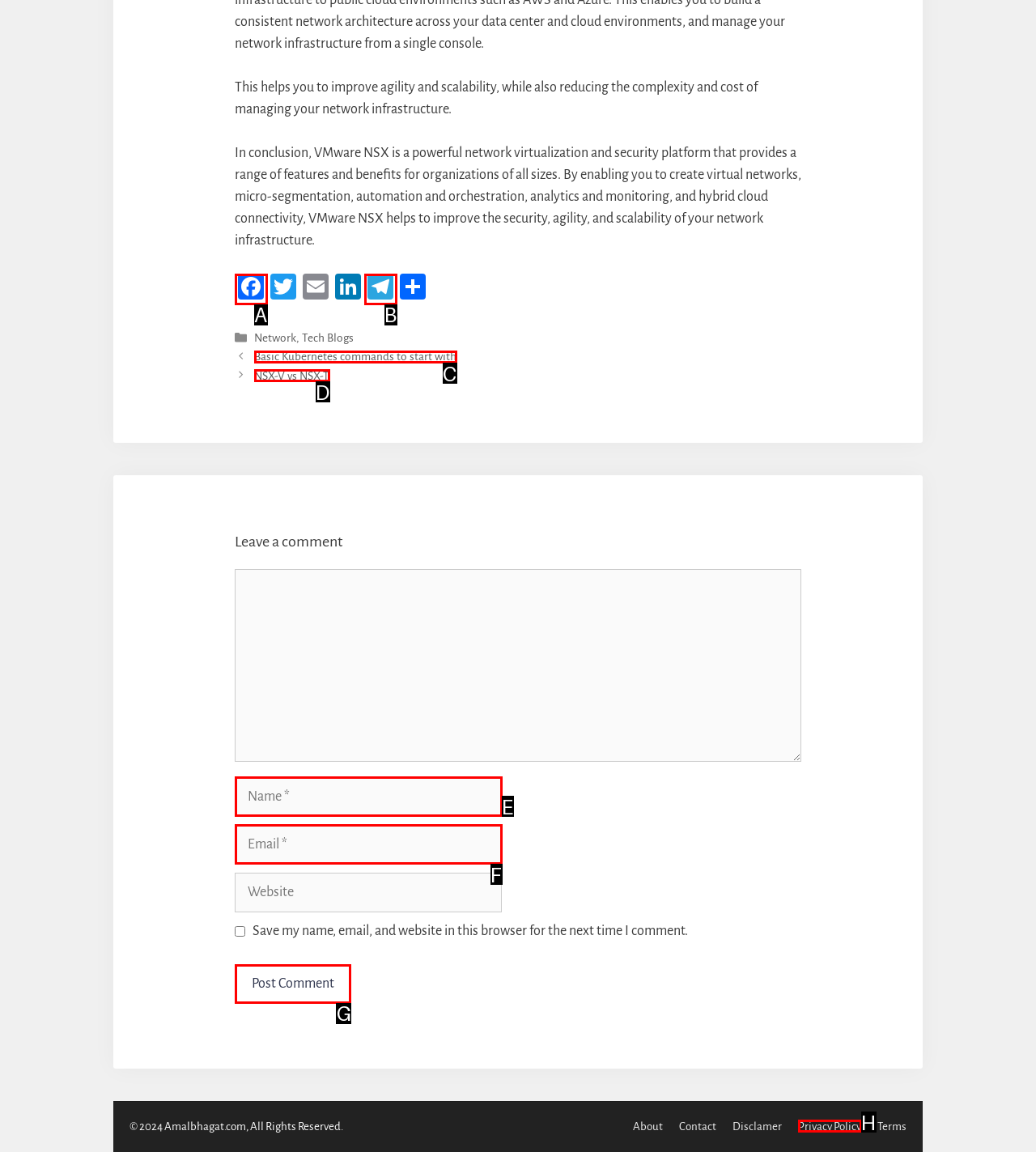Determine which element should be clicked for this task: Post a comment
Answer with the letter of the selected option.

G